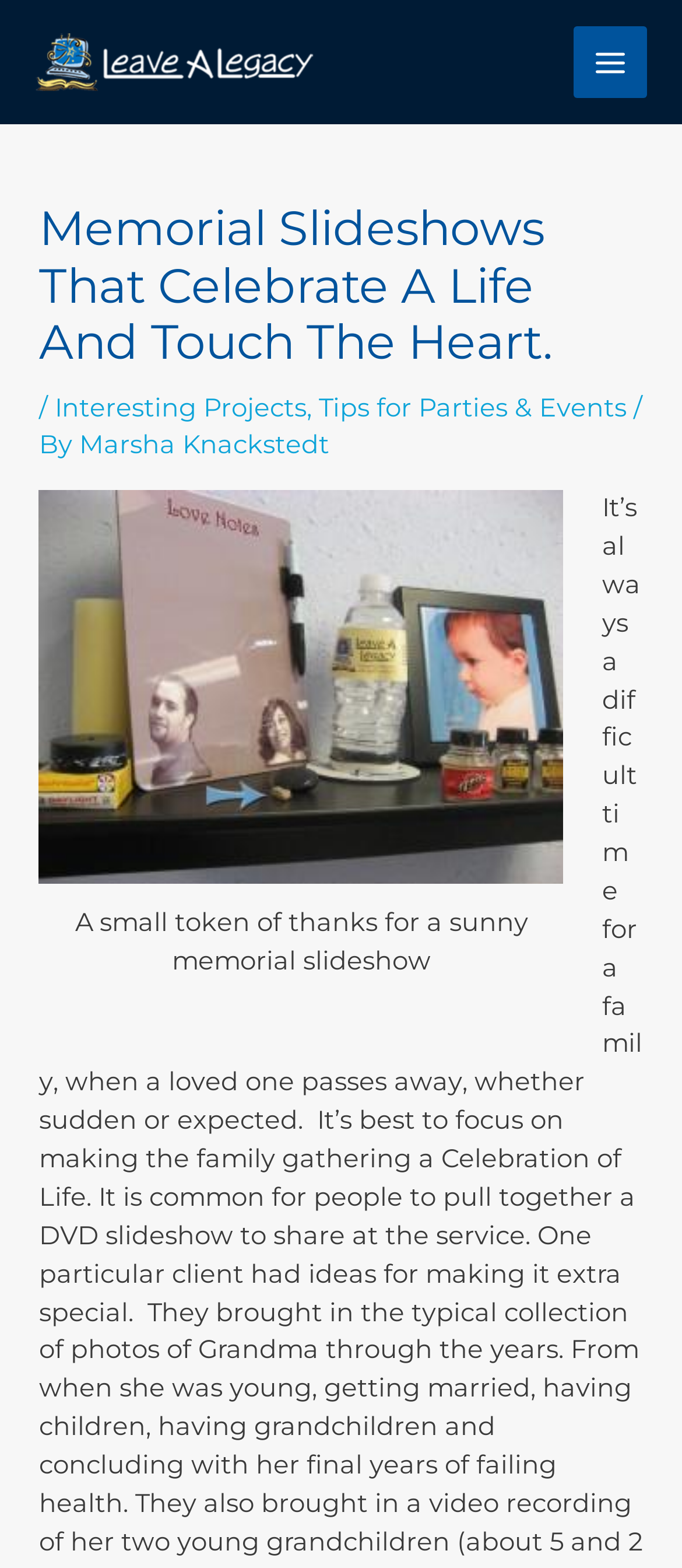Offer a meticulous description of the webpage's structure and content.

The webpage appears to be a memorial slideshow service, with a focus on celebrating a loved one's life. At the top left corner, there is a logo for "Leave A Legacy" accompanied by an image. On the top right corner, there is a "MAIN MENU" button. 

Below the logo, there is a header section that spans almost the entire width of the page. It contains a heading that reads "Memorial Slideshows That Celebrate A Life And Touch The Heart." This heading is followed by a series of links and text, including "Interesting Projects", "Tips for Parties & Events", and the name "Marsha Knackstedt". 

Below the header section, there is a large figure that takes up most of the page's width. It contains an image of a small token of thanks, accompanied by a caption that reads "A small token of thanks for a sunny memorial slideshow".